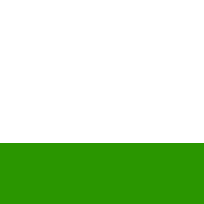What type of devices is the battery pack suitable for?
Ensure your answer is thorough and detailed.

According to the caption, the combo is ideal for both everyday gadgets and essential household items, offering a convenient solution for those who prioritize eco-friendly options.